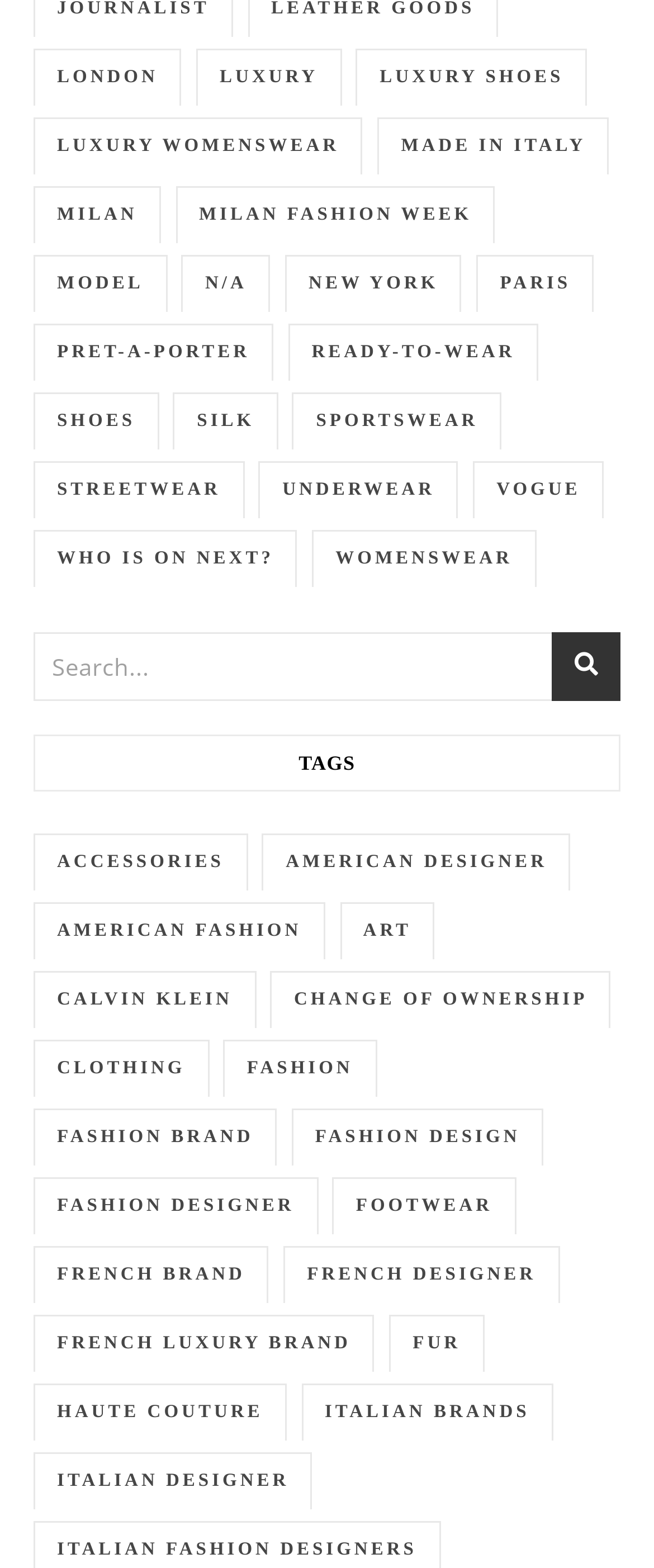Identify the bounding box coordinates of the section that should be clicked to achieve the task described: "Search for something".

[0.051, 0.403, 0.949, 0.447]